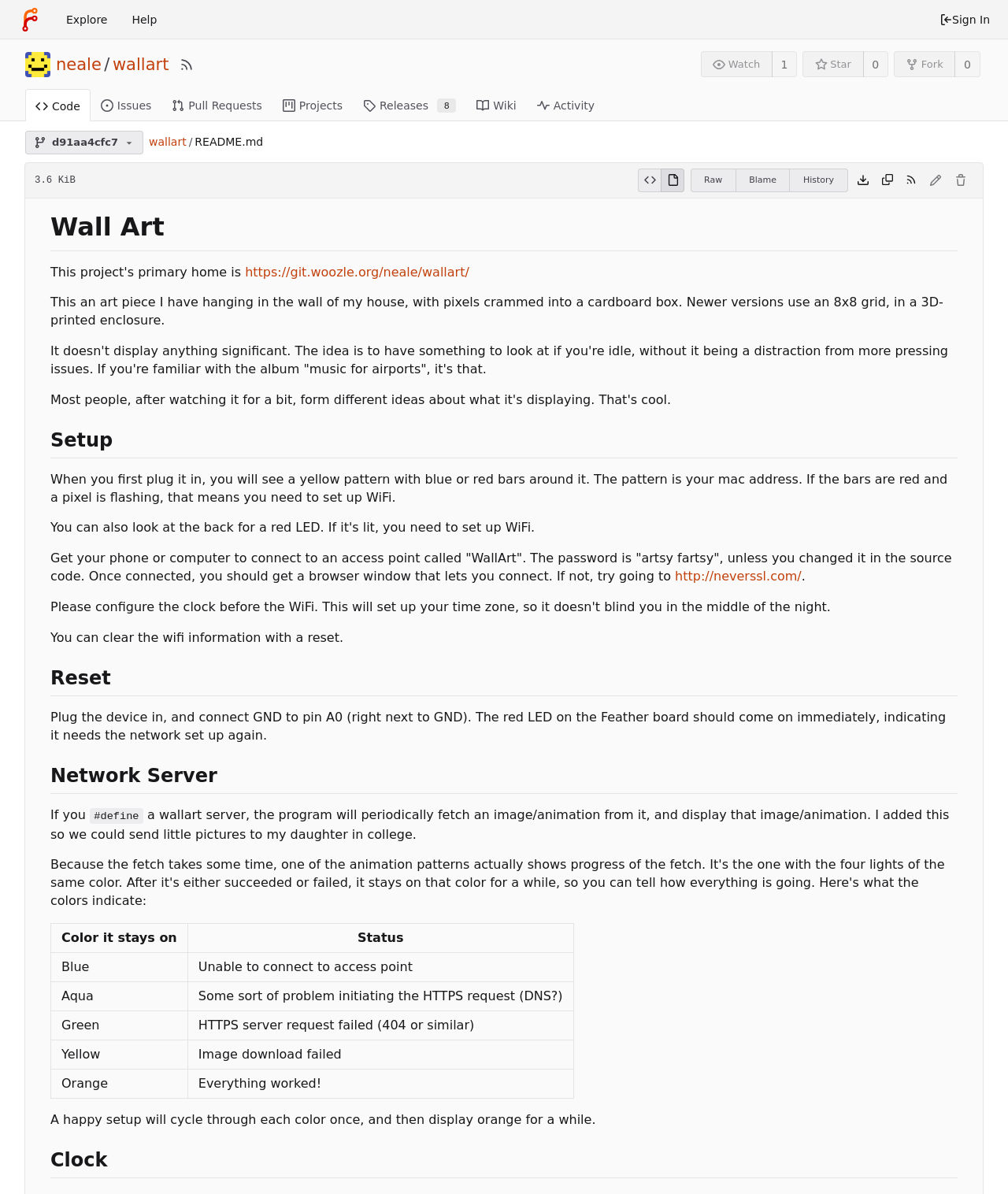Please locate the bounding box coordinates of the element's region that needs to be clicked to follow the instruction: "Get in touch via phone". The bounding box coordinates should be provided as four float numbers between 0 and 1, i.e., [left, top, right, bottom].

None